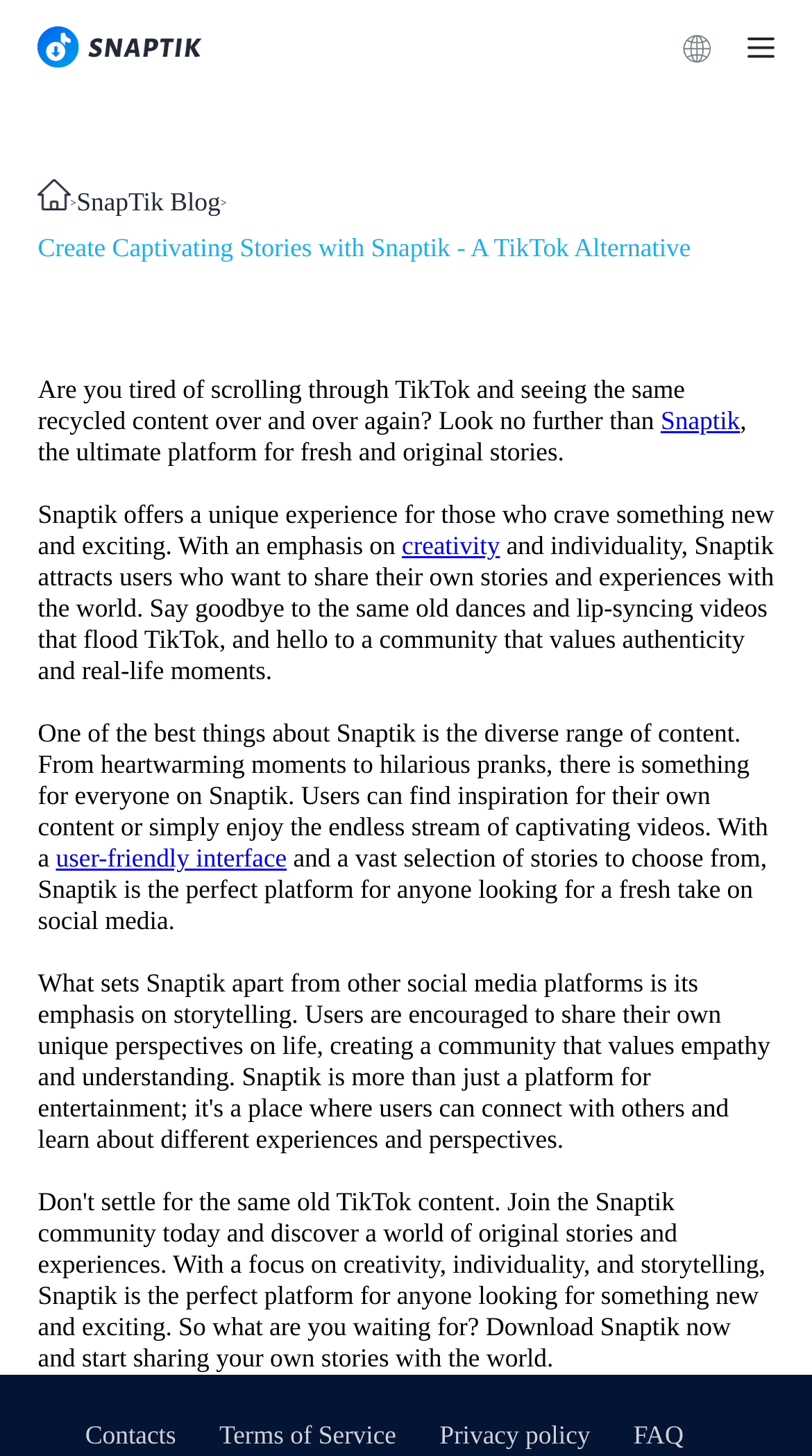Describe all the key features and sections of the webpage thoroughly.

The webpage is a blog page titled "Create Captivating Stories with Snaptik - A TikTok Alternative" and focuses on promoting Snaptik products and TikTok popular video information. 

At the top left of the page, there is a link, and to the top right, there is an image with the text "Snaptik". Below the image, there is a main section that occupies most of the page. 

In the main section, there are several links and text elements. On the top left, there is a link with the text "Snaptik", followed by a greater-than symbol and another link with the text "SnapTik Blog". Below these links, there is a prominent link with the same title as the webpage. 

The main content of the page is an article that starts with a question about users being tired of seeing the same content on TikTok. The article then introduces Snaptik as a platform that offers fresh and original stories, emphasizing creativity and individuality. The text continues to describe the benefits of Snaptik, including its diverse range of content and user-friendly interface. 

At the bottom of the page, there are four links: "Contacts", "Terms of Service", "Privacy policy", and "FAQ", which are likely part of the webpage's footer.